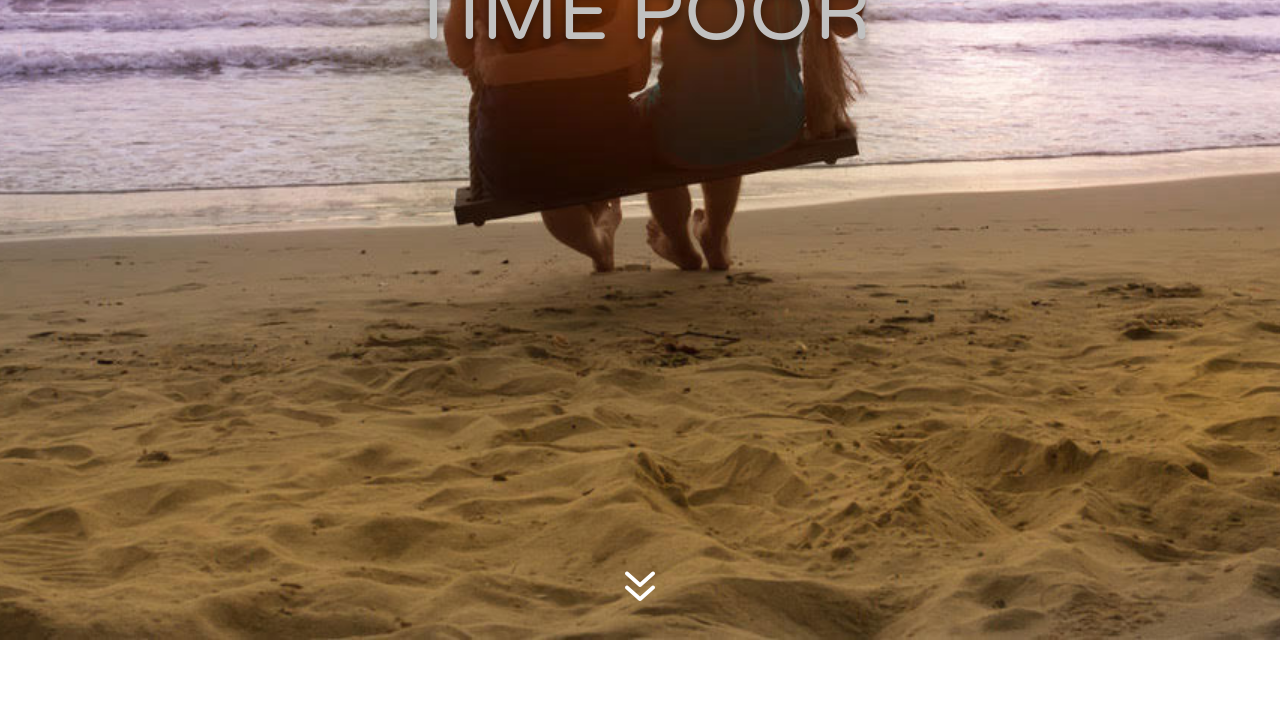Locate and provide the bounding box coordinates for the HTML element that matches this description: "7".

[0.475, 0.788, 0.525, 0.882]